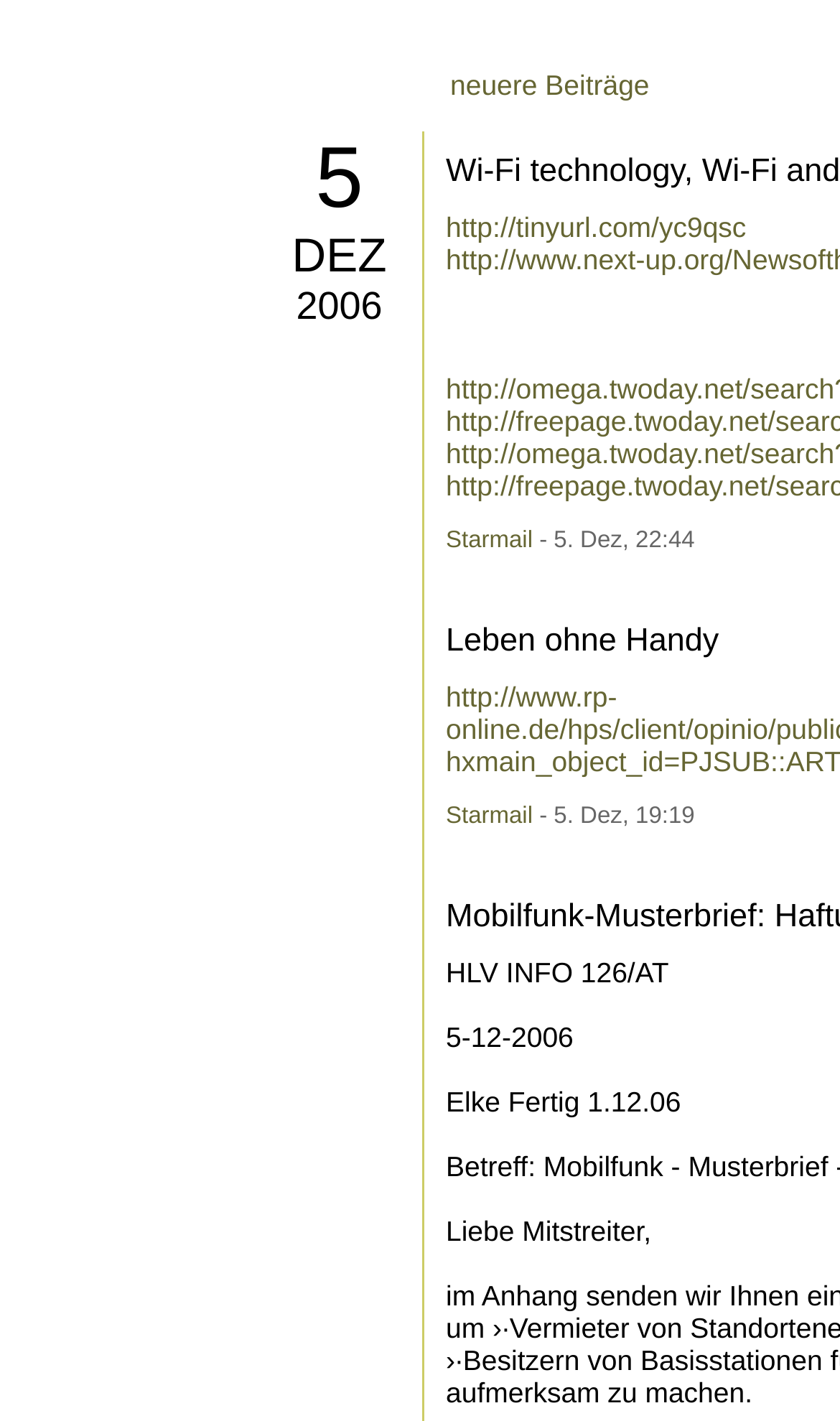What is the time mentioned in the StaticText element?
Answer the question with detailed information derived from the image.

The StaticText element with the text '- 5. Dez, 22:44' indicates the time mentioned, which is 22:44.